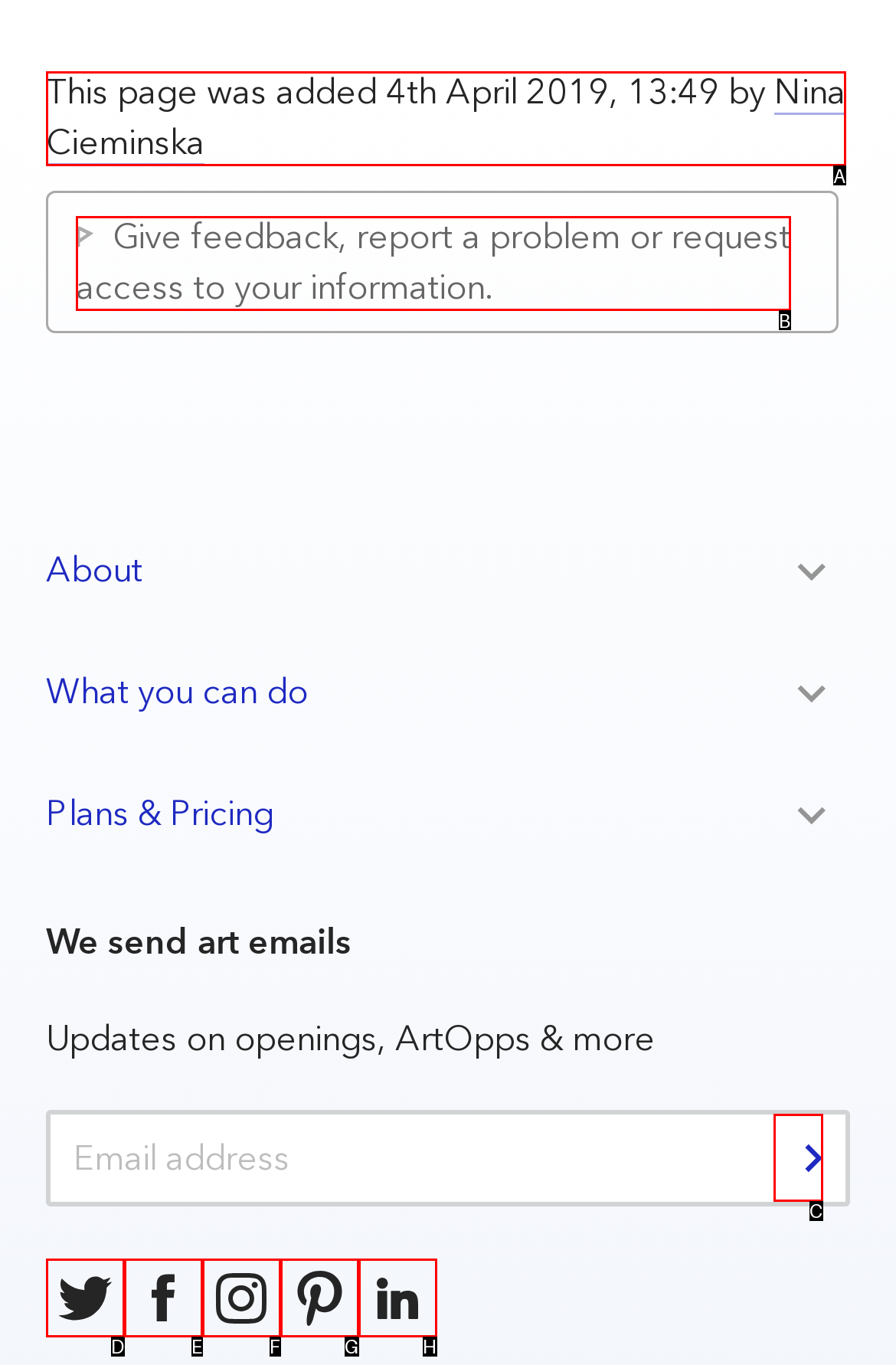Show which HTML element I need to click to perform this task: Submit the form Answer with the letter of the correct choice.

C